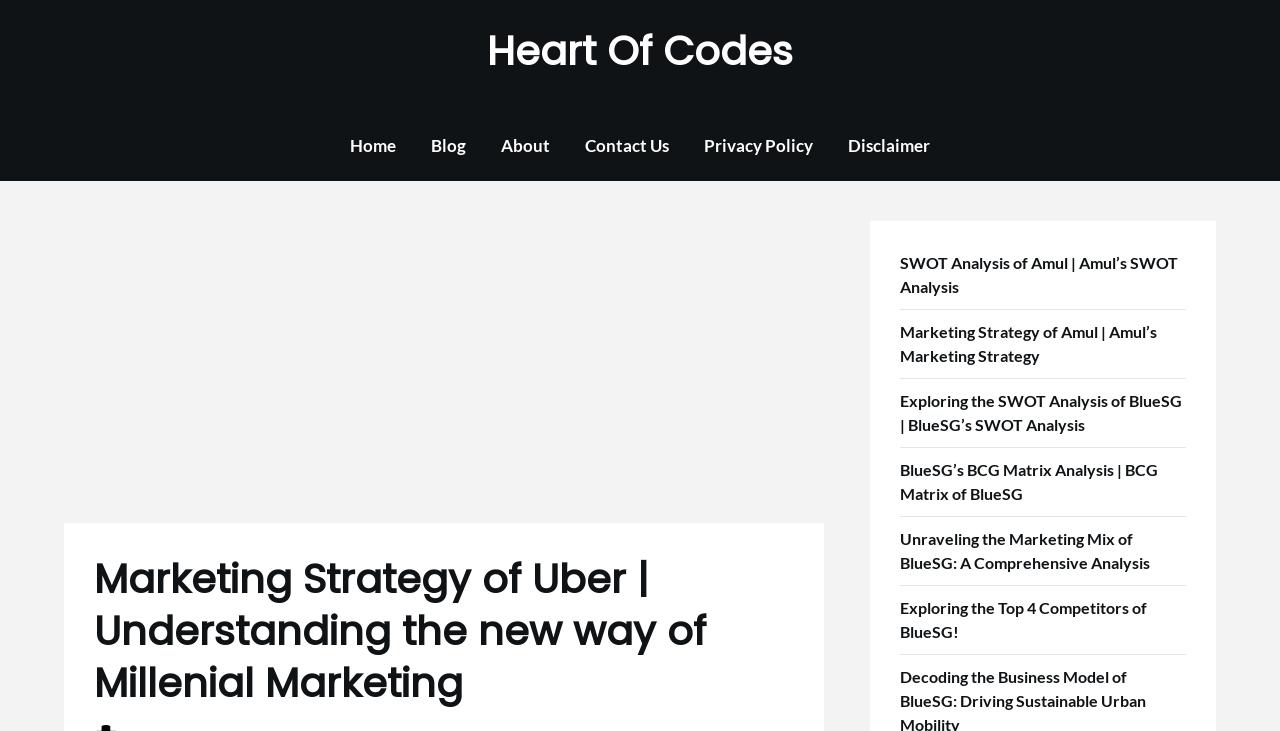Predict the bounding box coordinates of the area that should be clicked to accomplish the following instruction: "read about marketing strategy of amul". The bounding box coordinates should consist of four float numbers between 0 and 1, i.e., [left, top, right, bottom].

[0.703, 0.44, 0.904, 0.499]